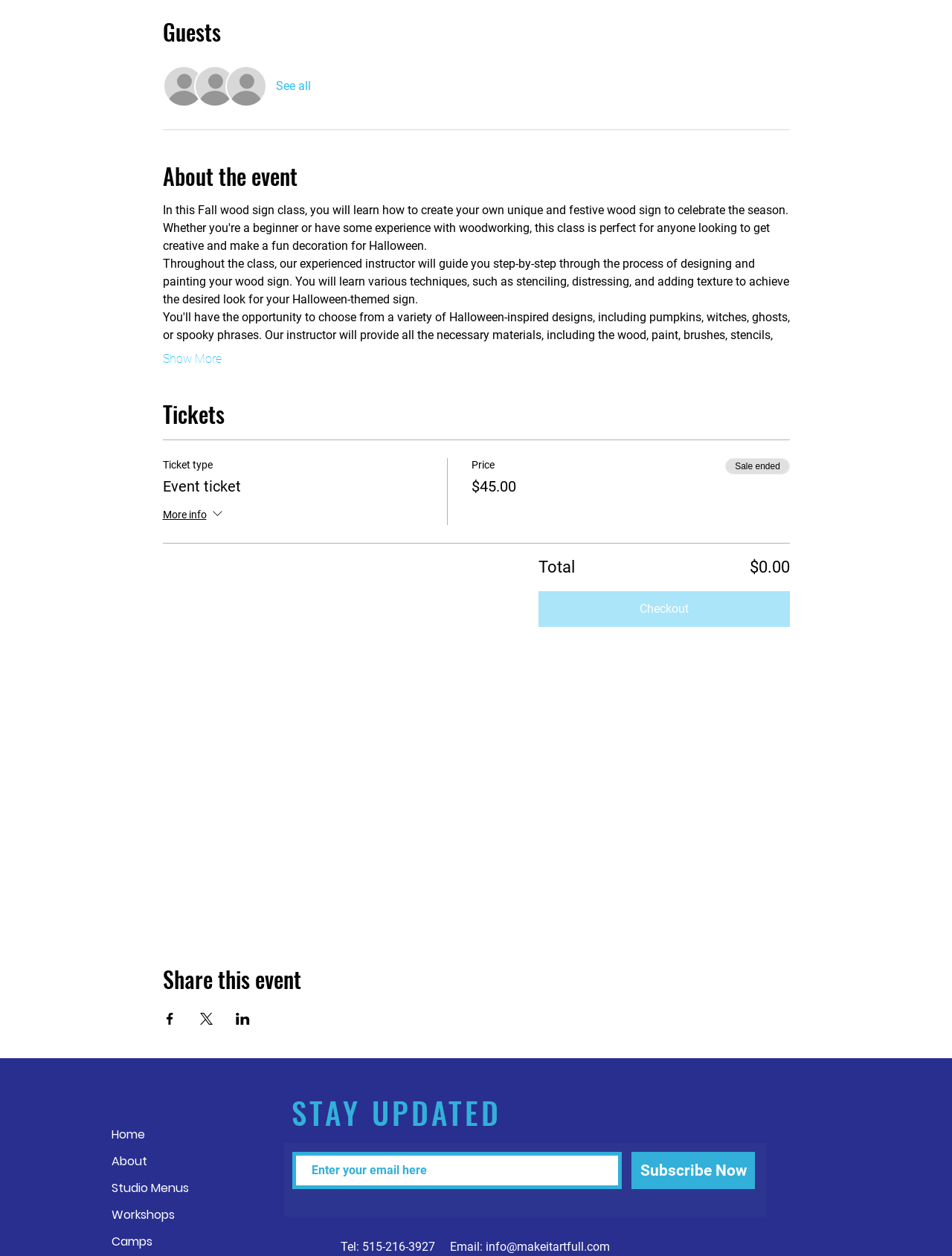Locate the bounding box coordinates of the area you need to click to fulfill this instruction: 'Click See all'. The coordinates must be in the form of four float numbers ranging from 0 to 1: [left, top, right, bottom].

[0.171, 0.052, 0.326, 0.085]